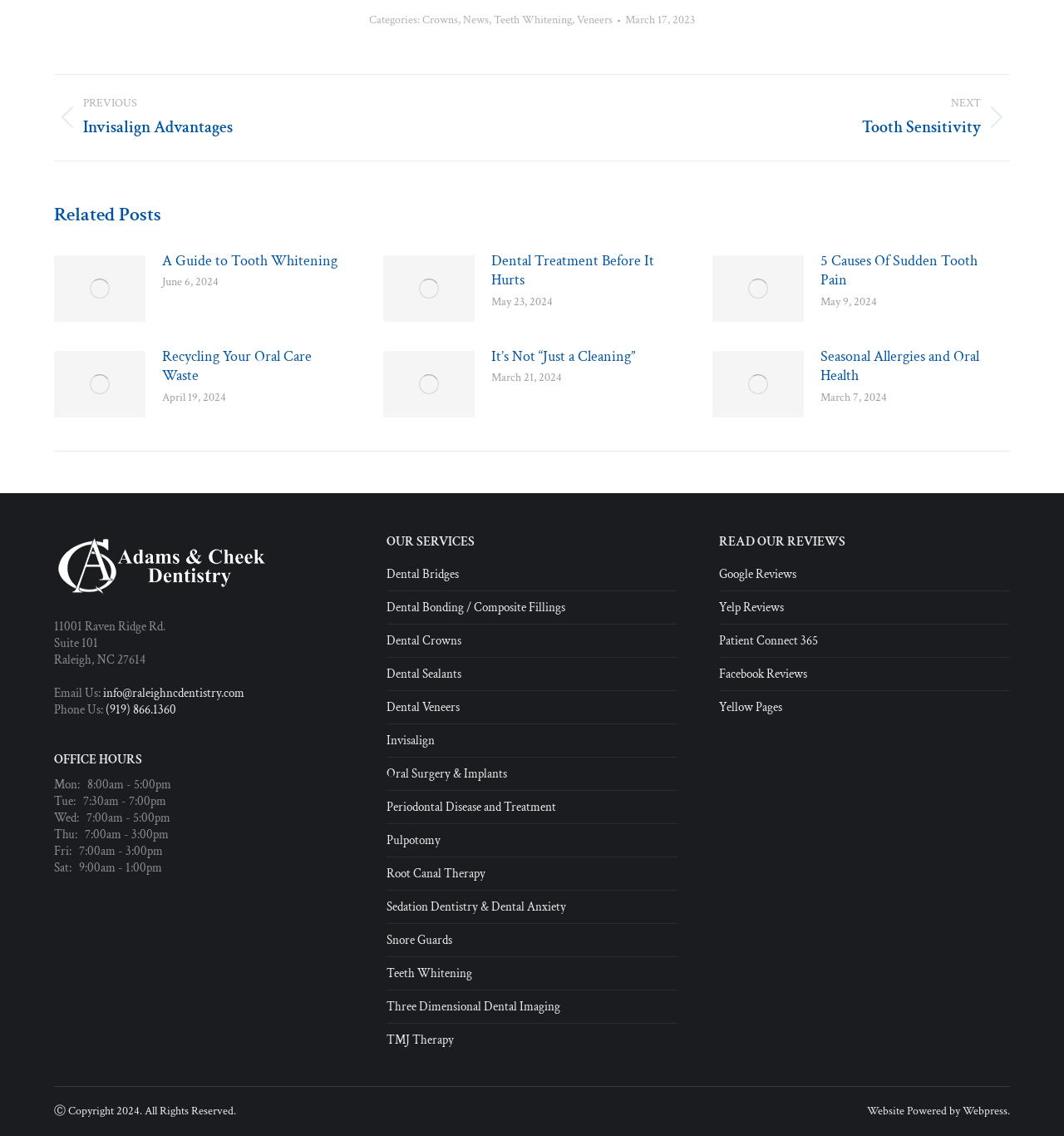Answer the question with a single word or phrase: 
What is the date of the post 'A Guide to Tooth Whitening'?

June 6, 2024